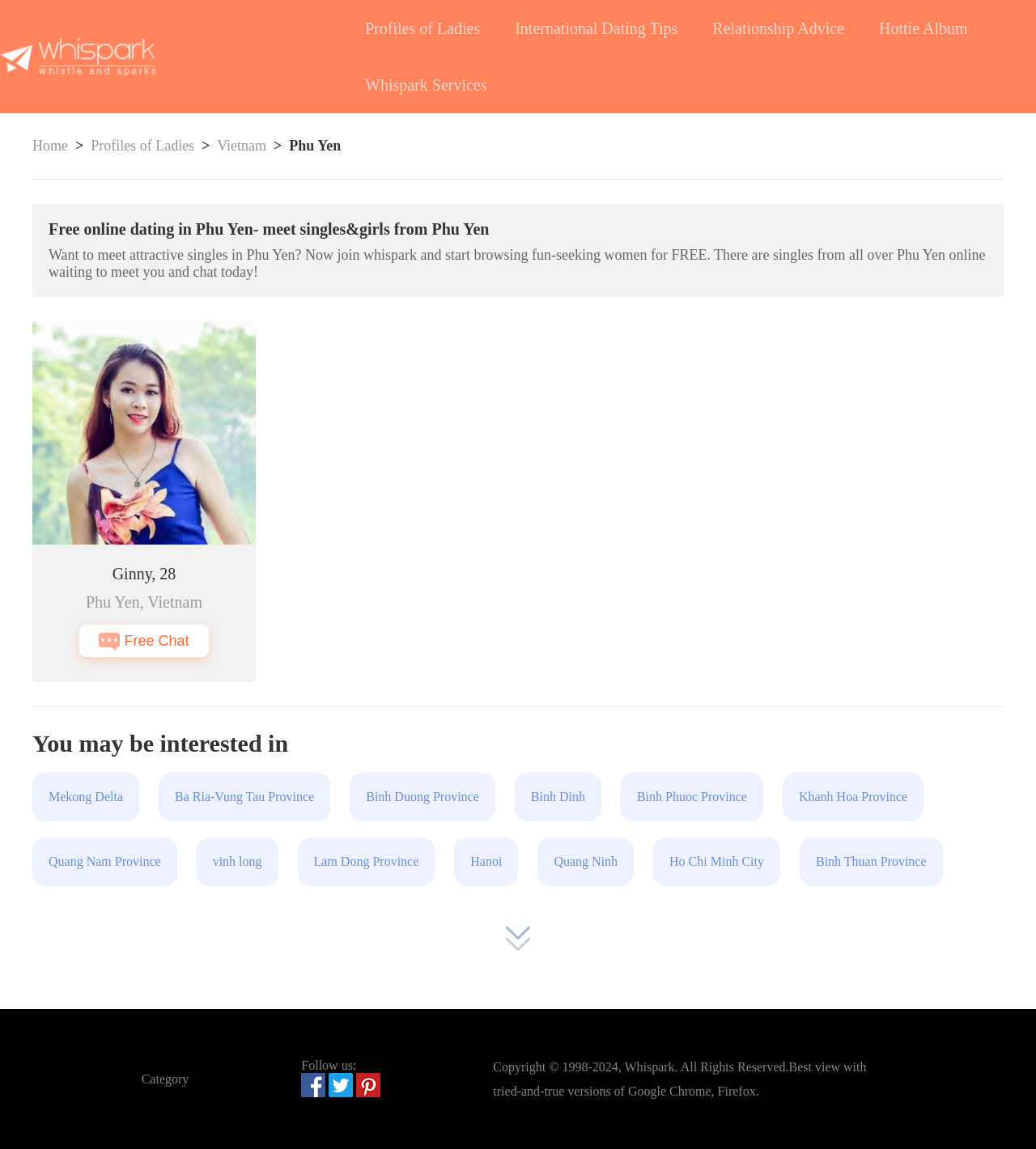Please predict the bounding box coordinates of the element's region where a click is necessary to complete the following instruction: "Browse singles from Mekong Delta". The coordinates should be represented by four float numbers between 0 and 1, i.e., [left, top, right, bottom].

[0.031, 0.687, 0.153, 0.699]